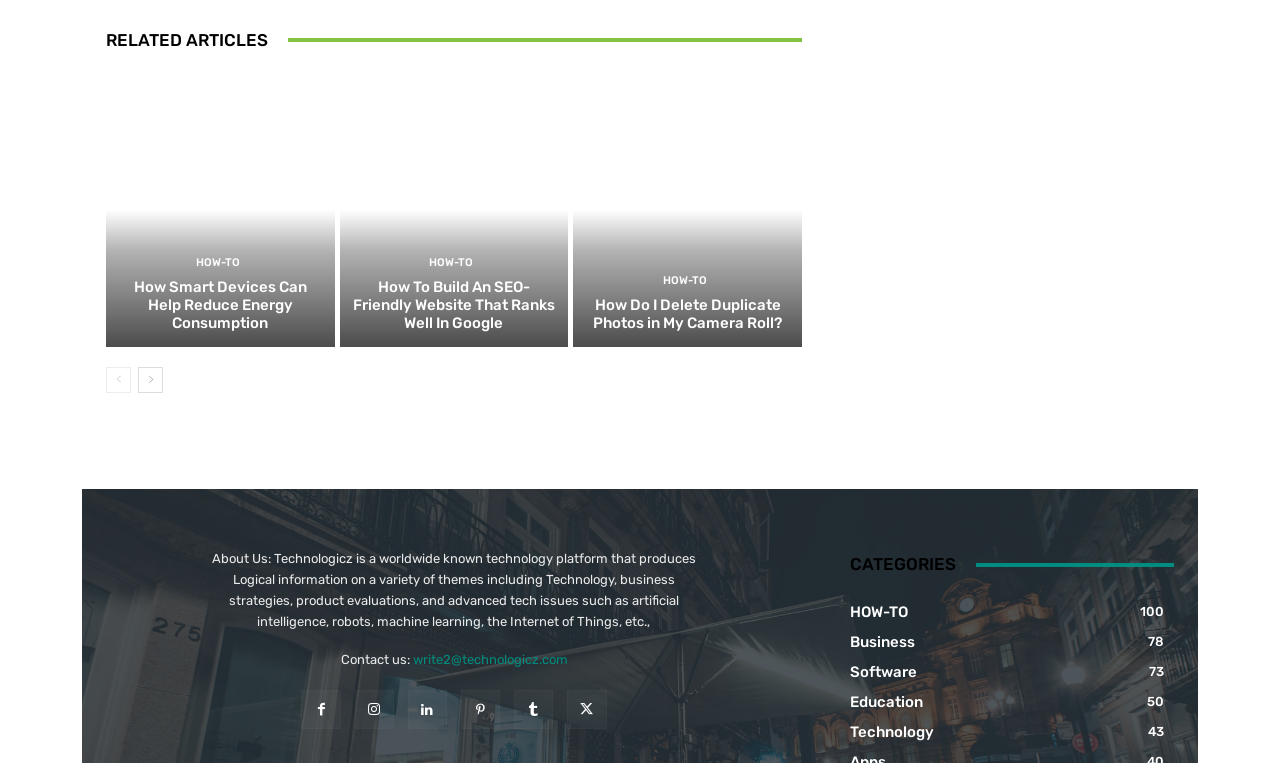Determine the bounding box coordinates of the section I need to click to execute the following instruction: "View 'HOW-TO' category". Provide the coordinates as four float numbers between 0 and 1, i.e., [left, top, right, bottom].

[0.664, 0.791, 0.709, 0.814]